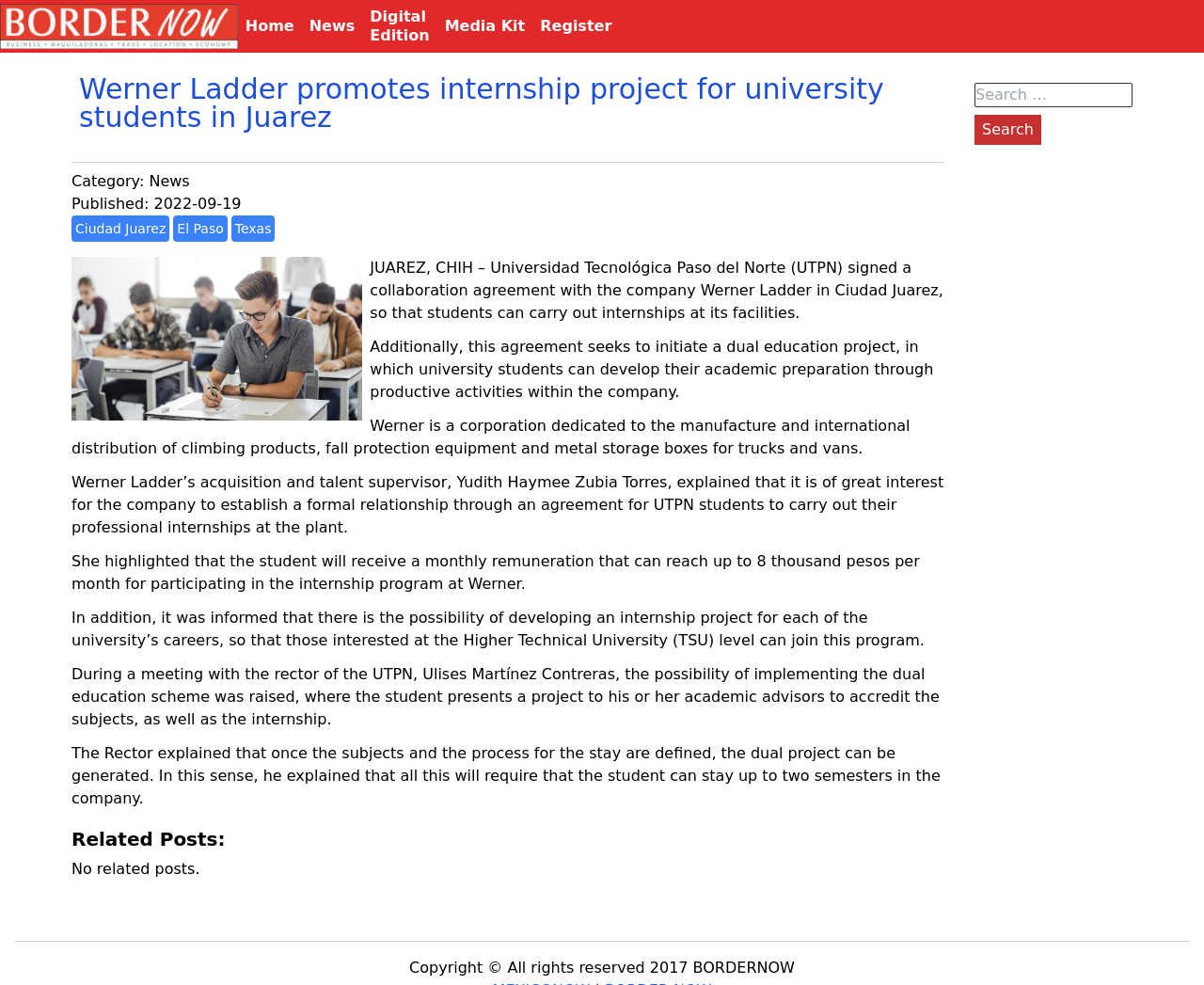Identify the bounding box coordinates of the HTML element based on this description: "Texas".

[0.192, 0.219, 0.229, 0.245]